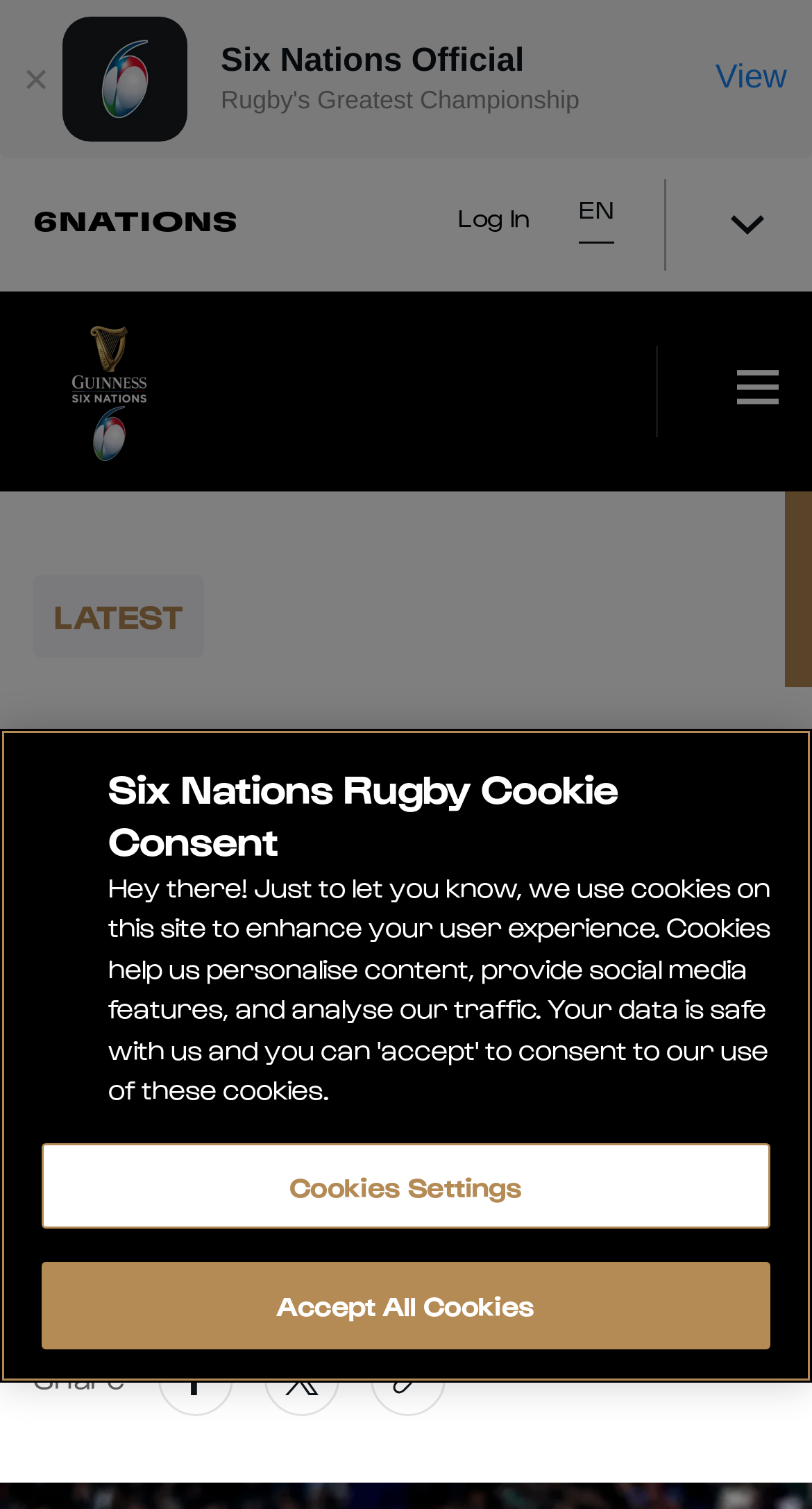Please determine the bounding box coordinates for the UI element described as: "Latest".

[0.041, 0.381, 0.252, 0.436]